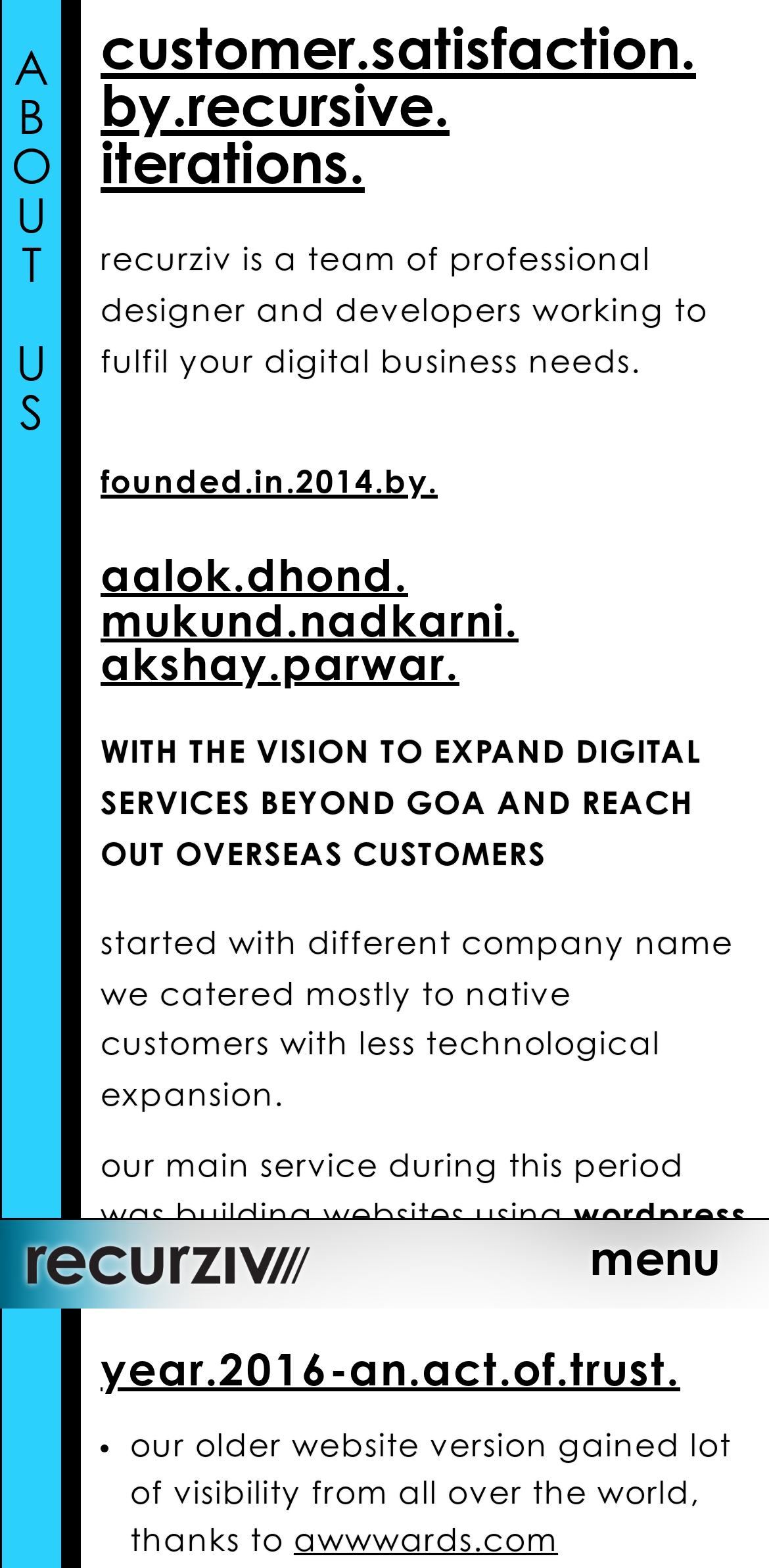What was the company's main service in the early period?
Analyze the image and deliver a detailed answer to the question.

The company's main service in the early period is mentioned in the StaticText 'our main service during this period was building websites using' and 'wordpress' which indicates that the company was building websites using WordPress framework.